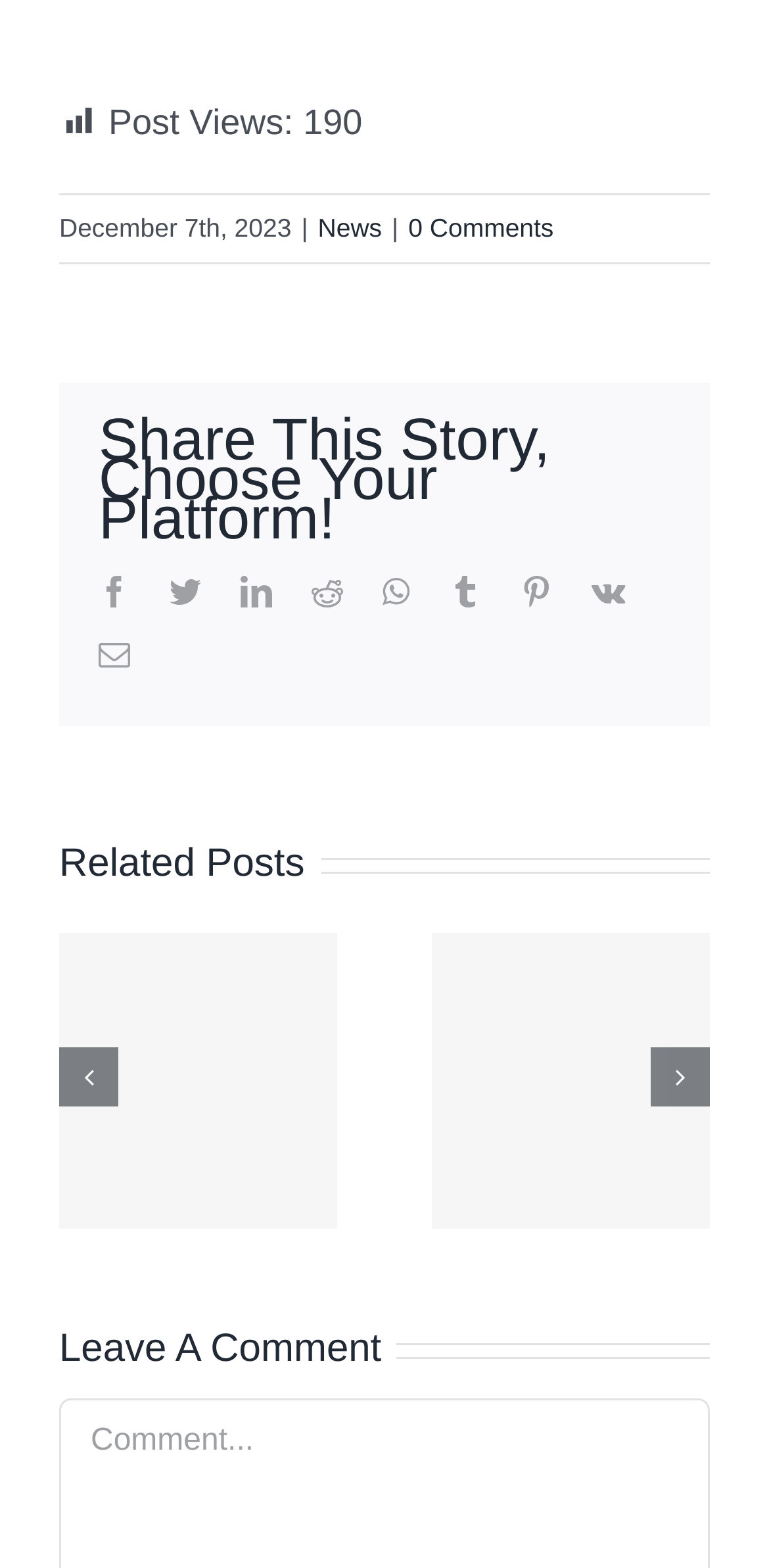What is the date of the post?
Please answer the question with a detailed and comprehensive explanation.

The date of the post can be found in the static text element 'December 7th, 2023' which is located above the link 'News'.